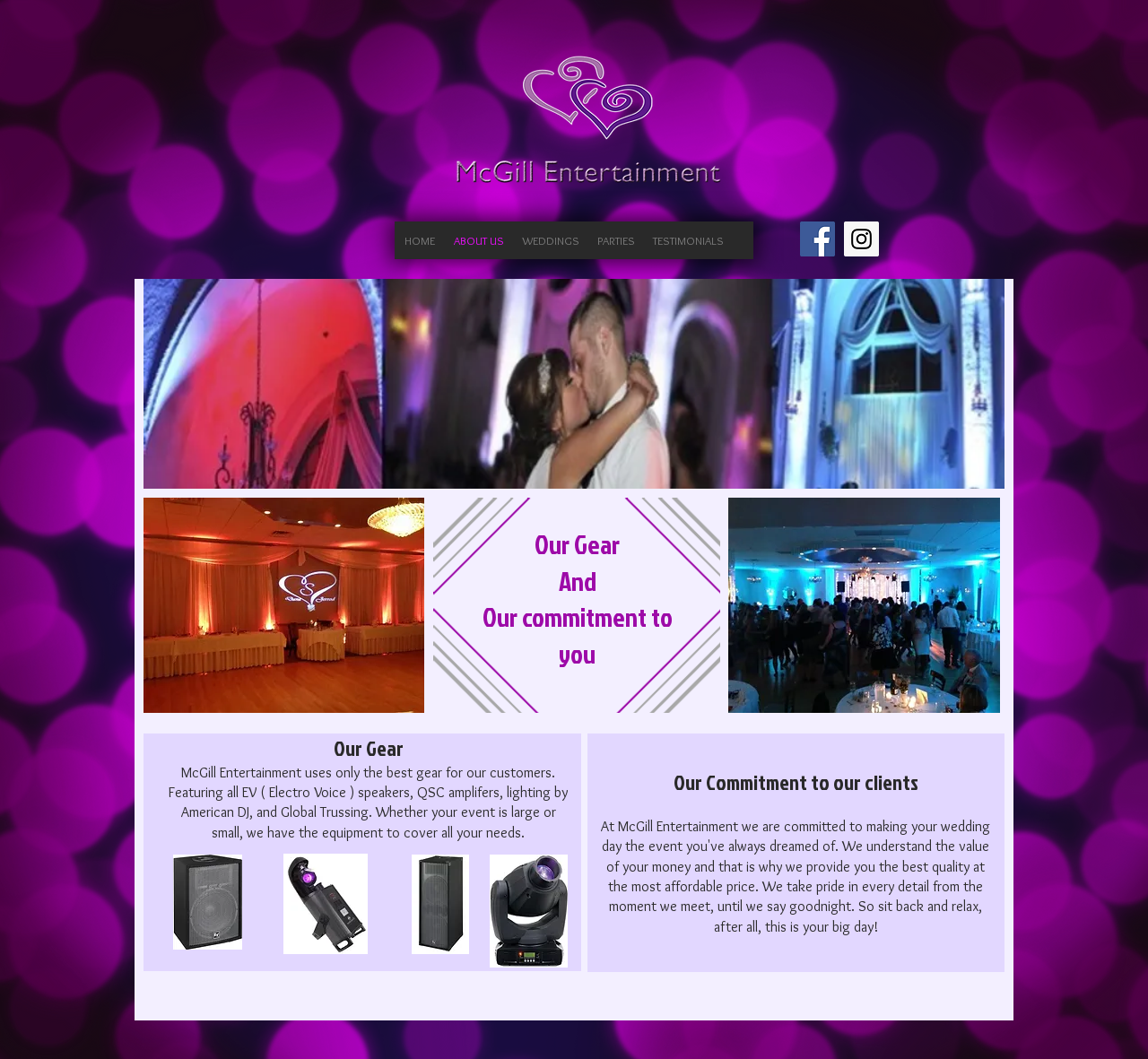Identify the bounding box for the given UI element using the description provided. Coordinates should be in the format (top-left x, top-left y, bottom-right x, bottom-right y) and must be between 0 and 1. Here is the description: HOME

[0.344, 0.209, 0.387, 0.245]